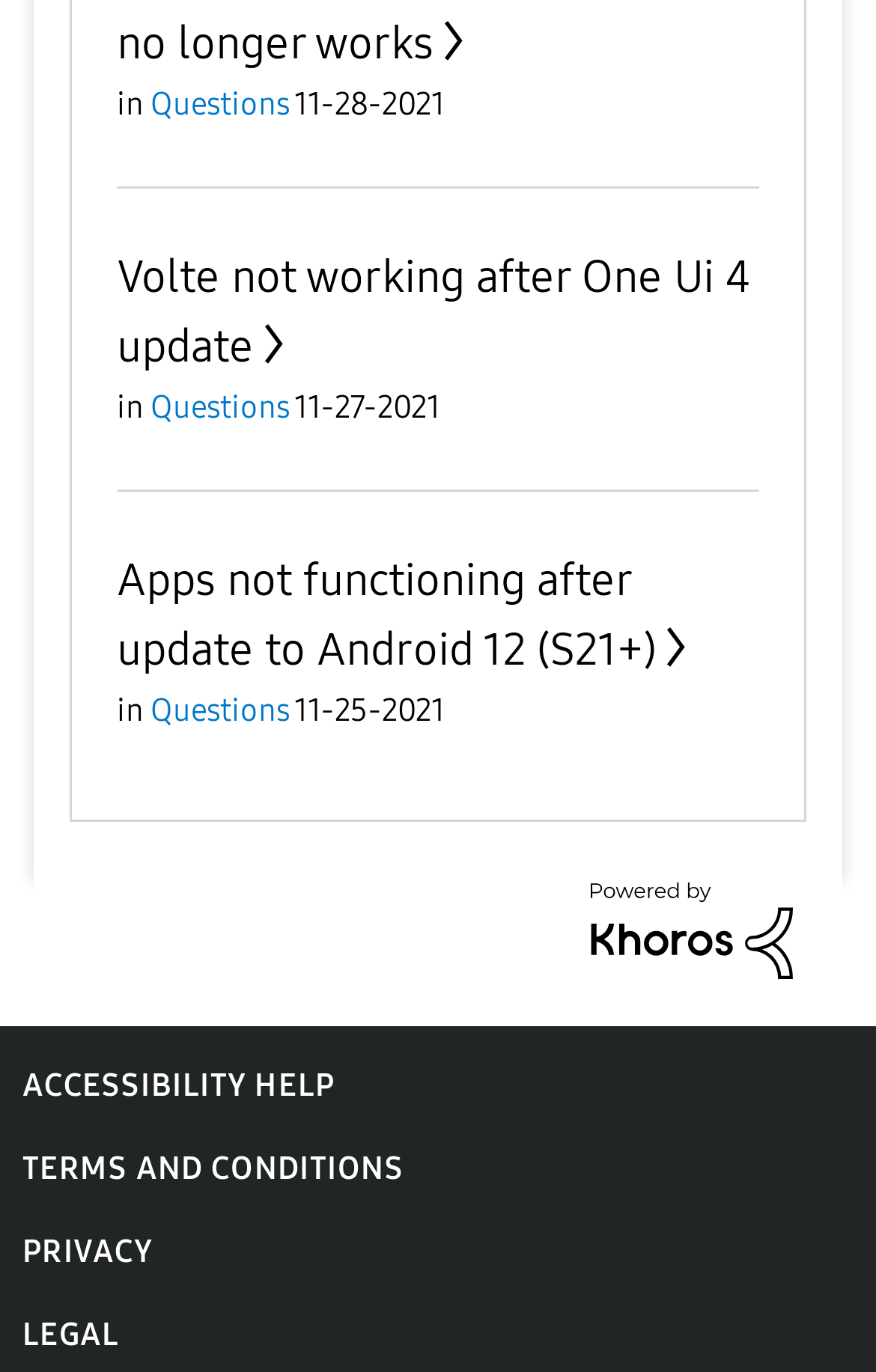Please locate the bounding box coordinates of the region I need to click to follow this instruction: "View terms and conditions".

[0.026, 0.837, 0.462, 0.865]